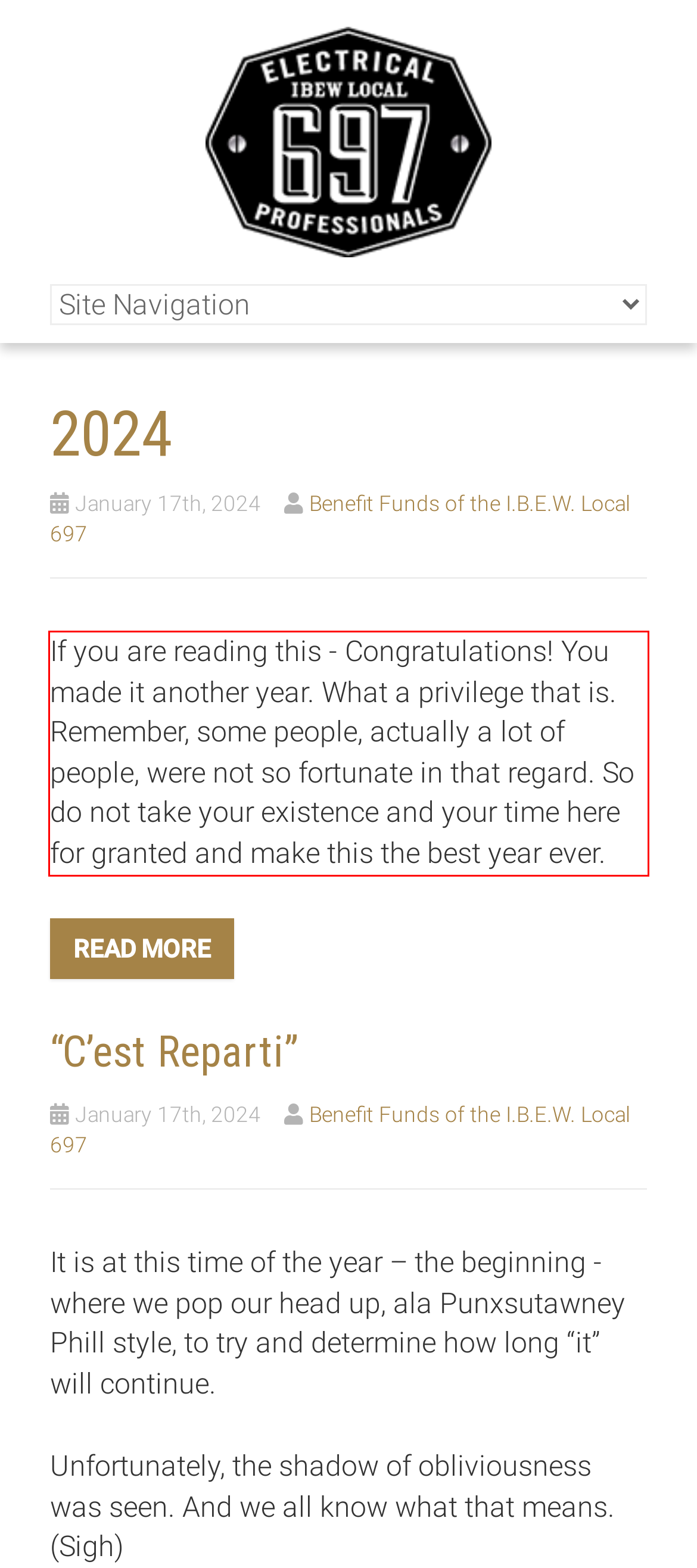Locate the red bounding box in the provided webpage screenshot and use OCR to determine the text content inside it.

If you are reading this - Congratulations! You made it another year. What a privilege that is. Remember, some people, actually a lot of people, were not so fortunate in that regard. So do not take your existence and your time here for granted and make this the best year ever.